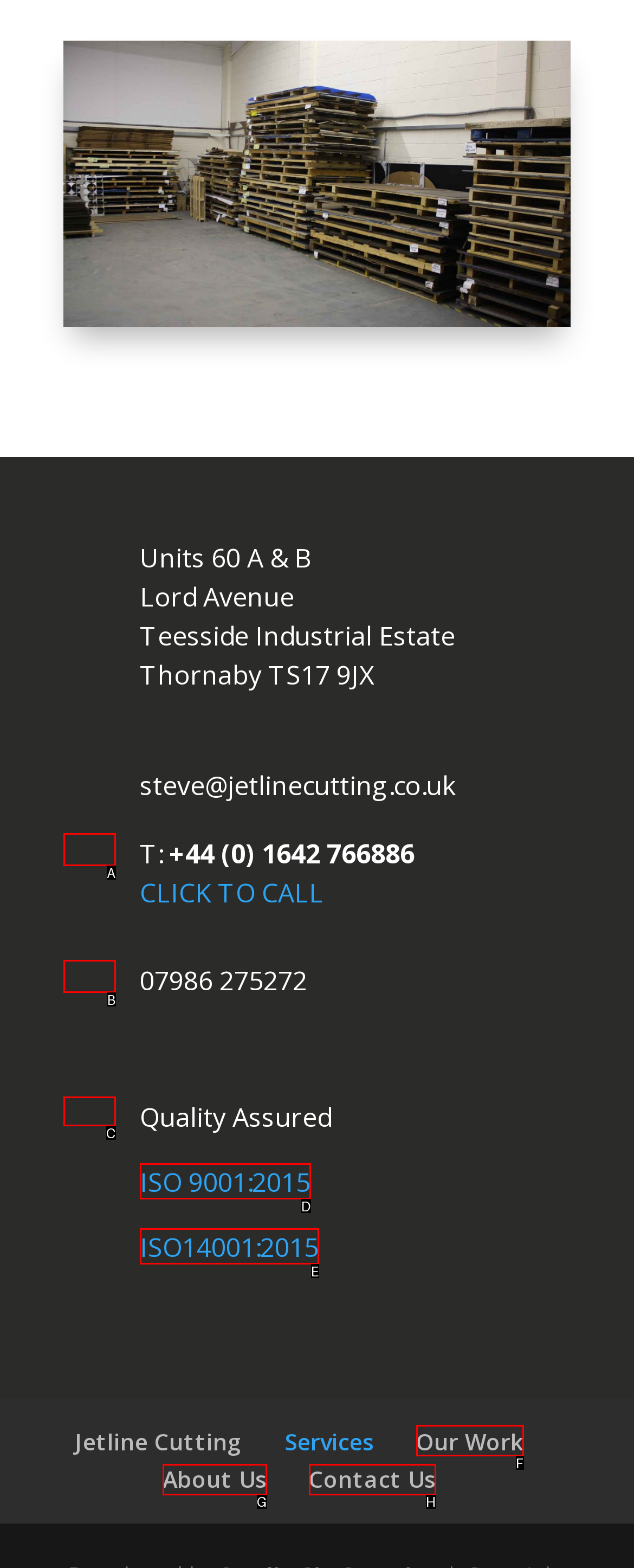Choose the option that best matches the element: 
Respond with the letter of the correct option.

A